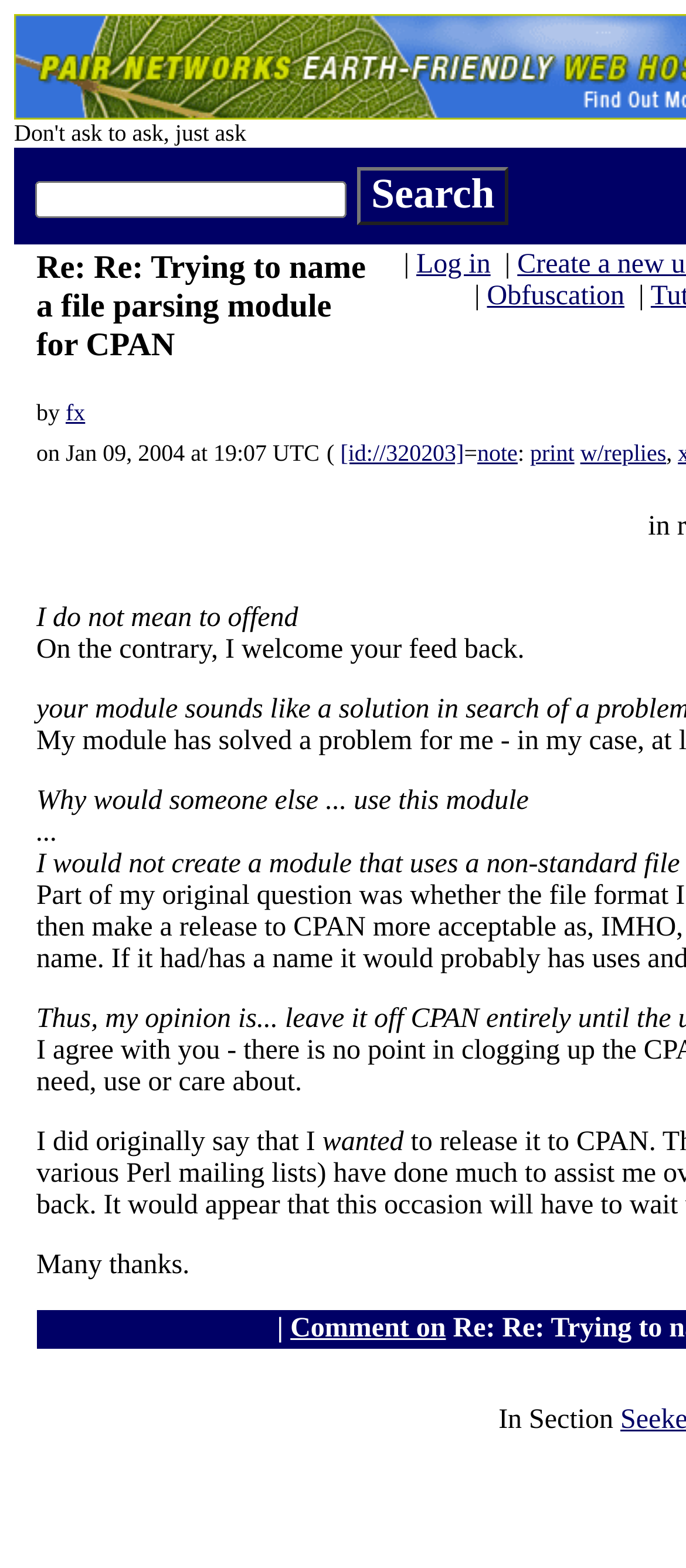For the element described, predict the bounding box coordinates as (top-left x, top-left y, bottom-right x, bottom-right y). All values should be between 0 and 1. Element description: Log in

[0.607, 0.159, 0.715, 0.178]